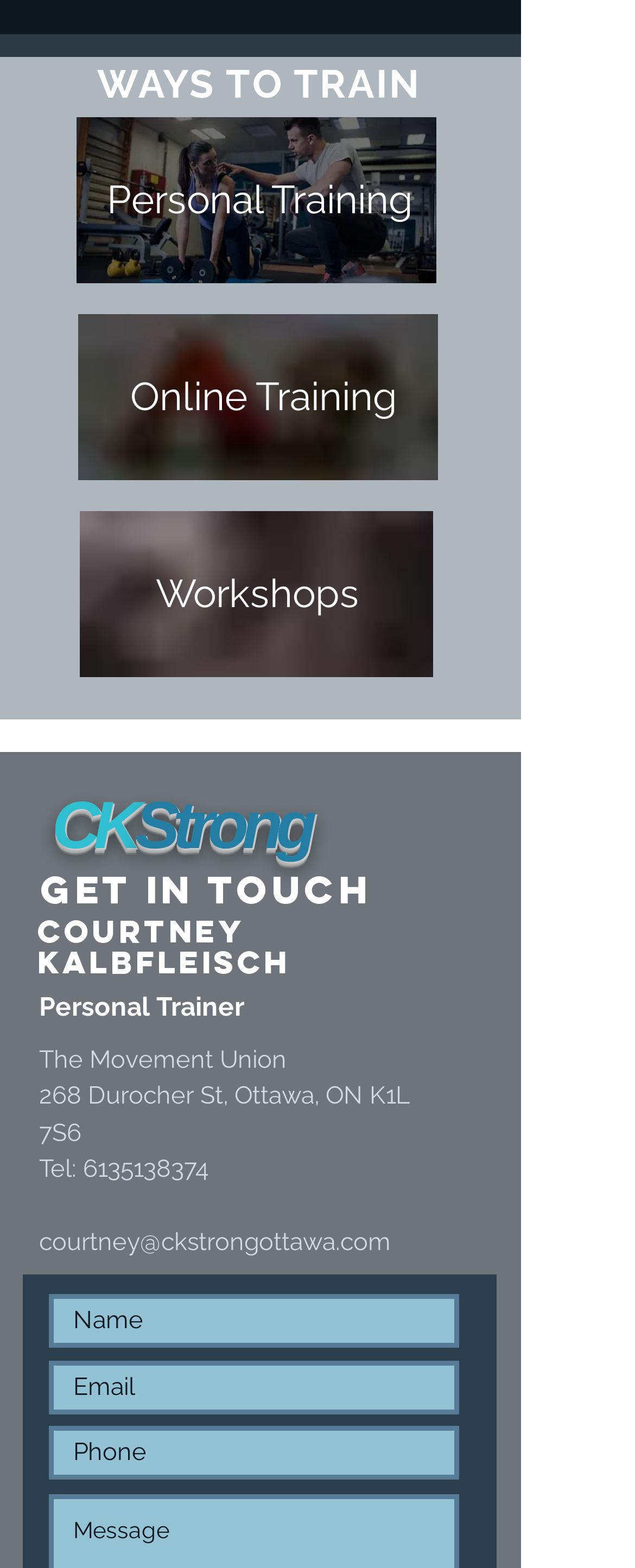Find the bounding box of the UI element described as follows: "Personal Training".

[0.159, 0.1, 0.659, 0.156]